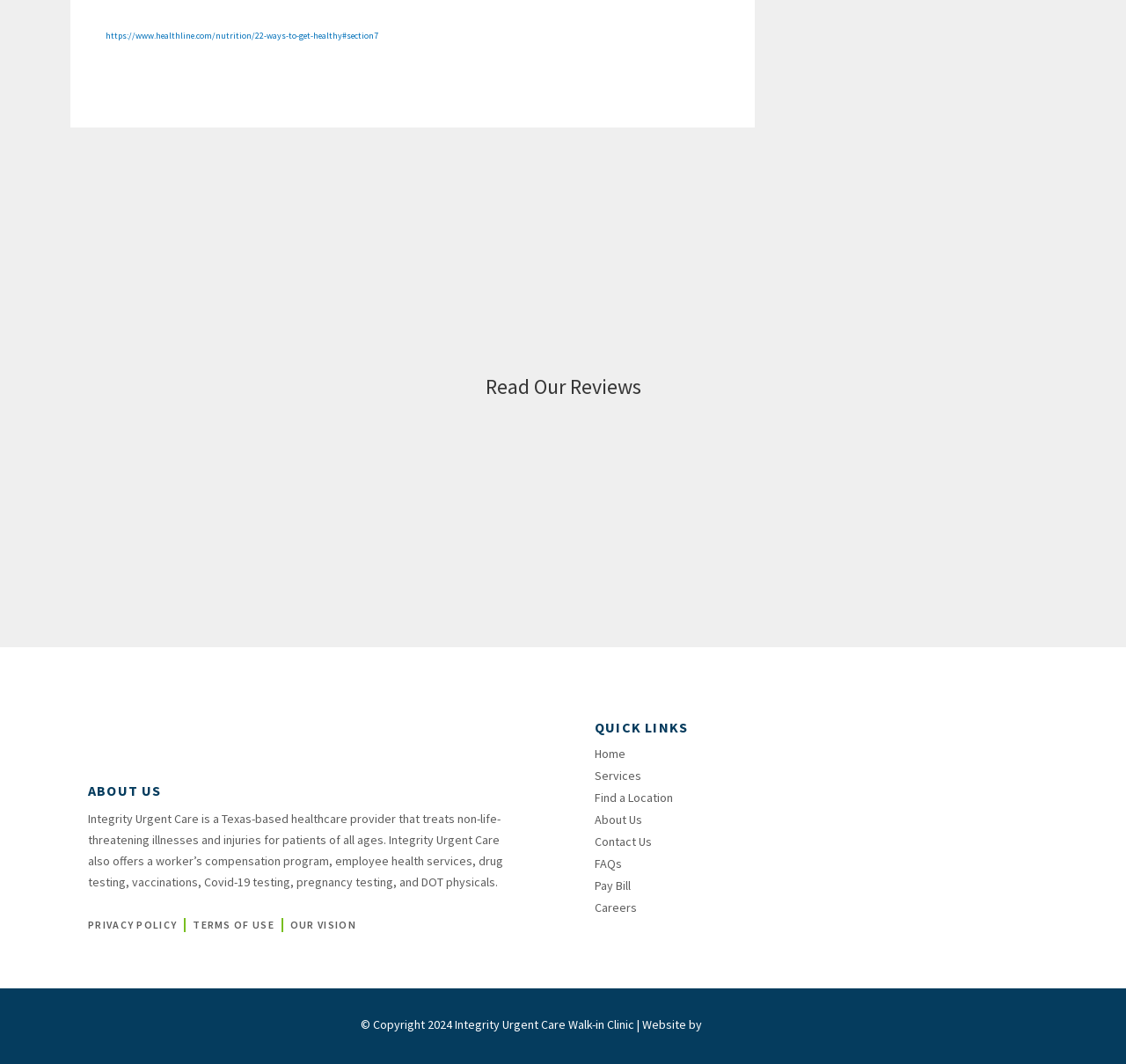What services does Integrity Urgent Care offer?
Utilize the information in the image to give a detailed answer to the question.

The webpage mentions that Integrity Urgent Care offers a worker's compensation program, employee health services, drug testing, vaccinations, Covid-19 testing, pregnancy testing, and DOT physicals, which are various health services.